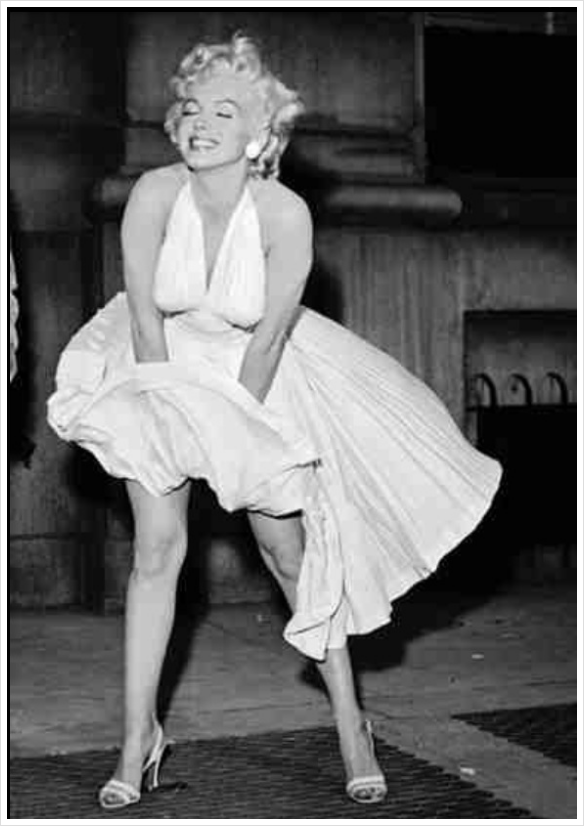Answer the question with a single word or phrase: 
What is the setting of the scene?

urban